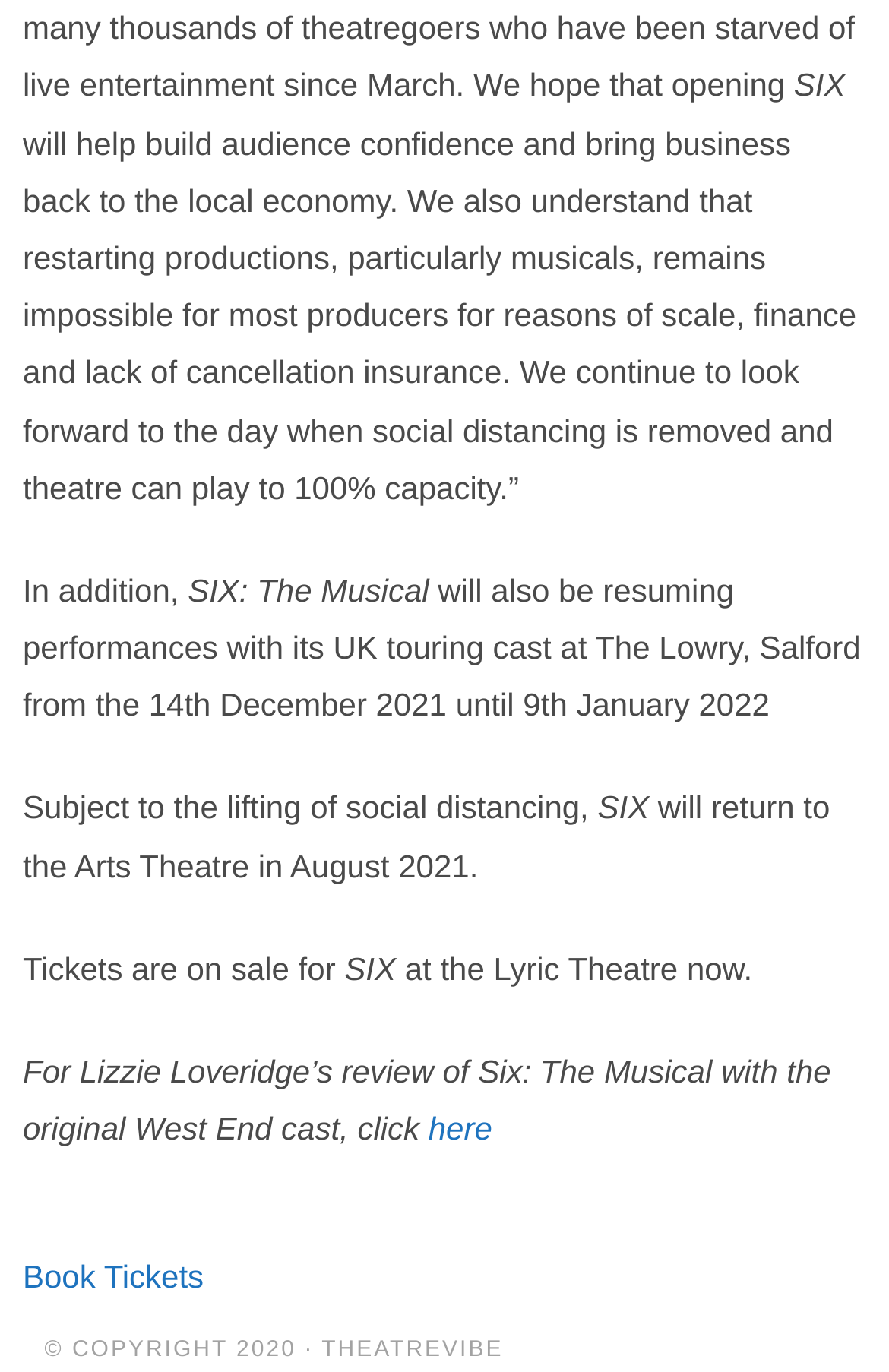What is the name of the musical?
Look at the image and provide a short answer using one word or a phrase.

SIX: The Musical